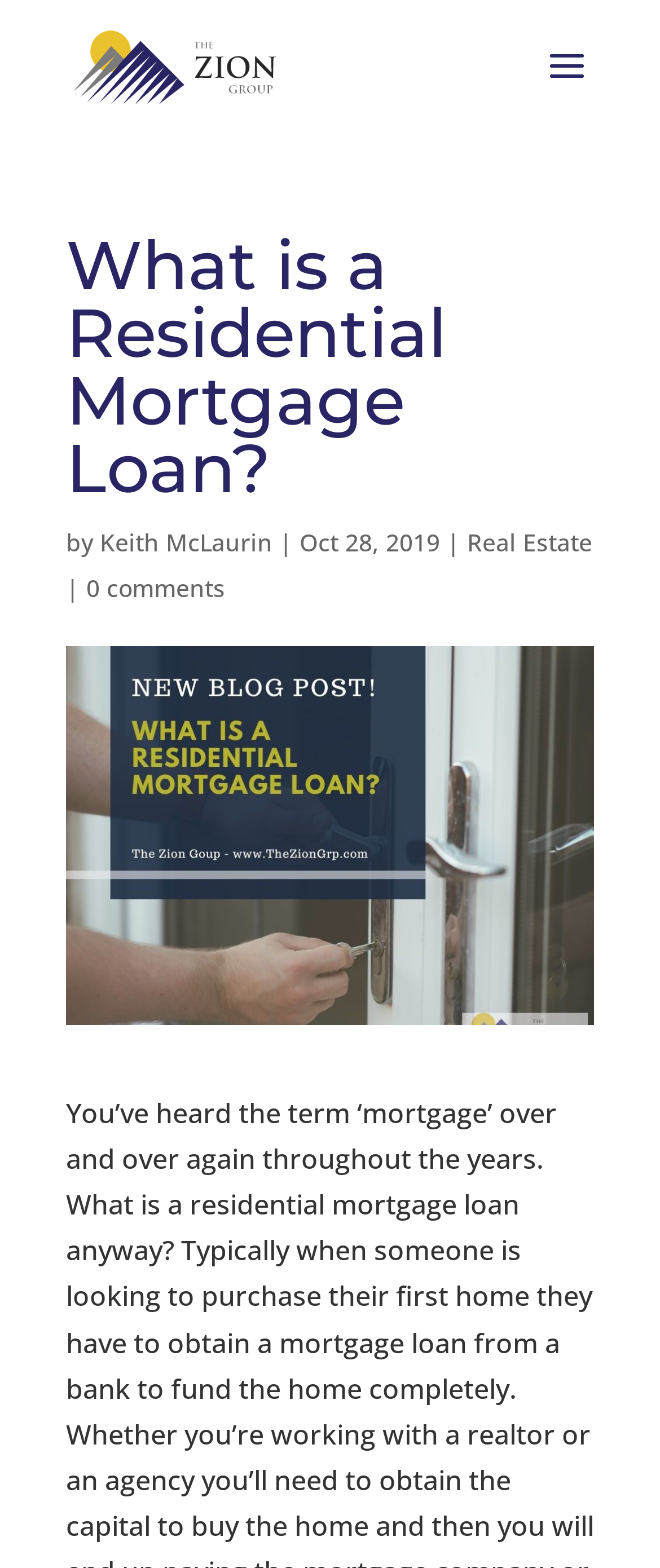Refer to the element description Menu and identify the corresponding bounding box in the screenshot. Format the coordinates as (top-left x, top-left y, bottom-right x, bottom-right y) with values in the range of 0 to 1.

None